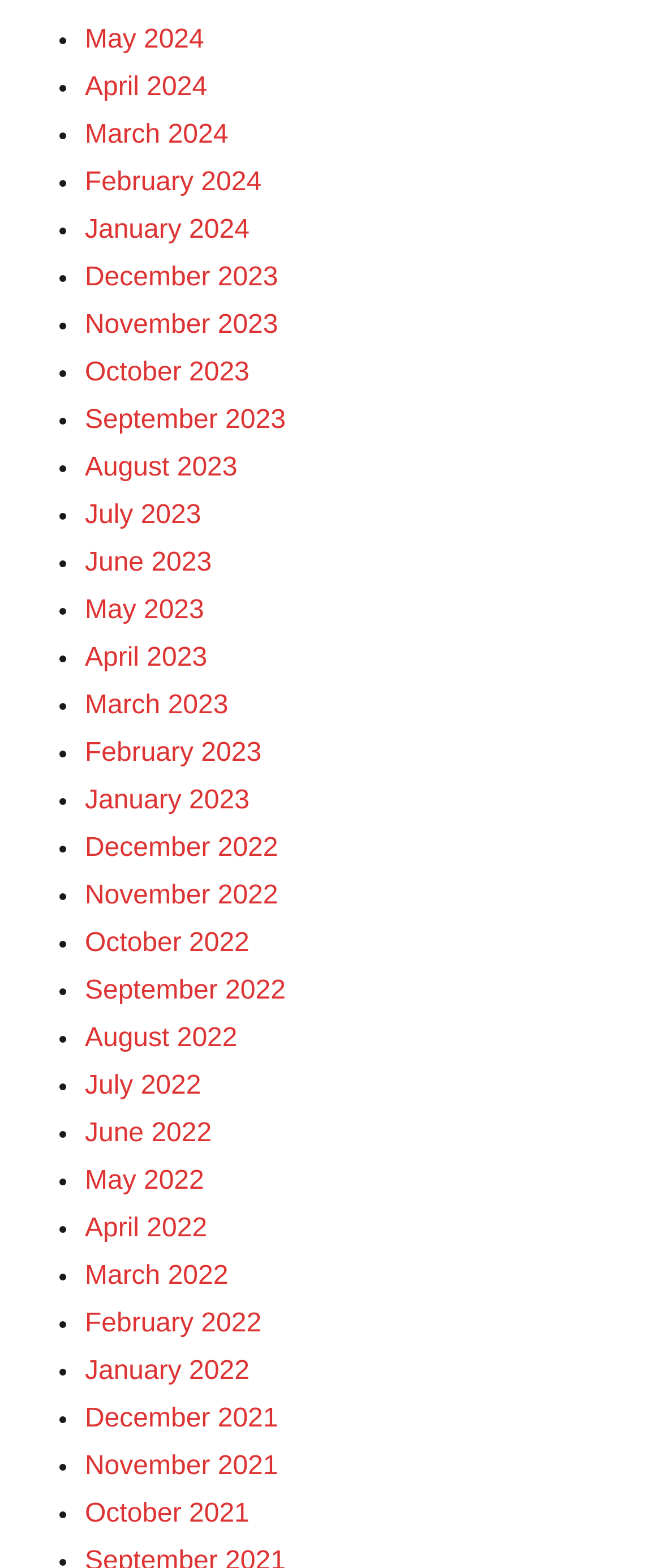Show the bounding box coordinates of the element that should be clicked to complete the task: "View June 2022".

[0.128, 0.713, 0.32, 0.732]